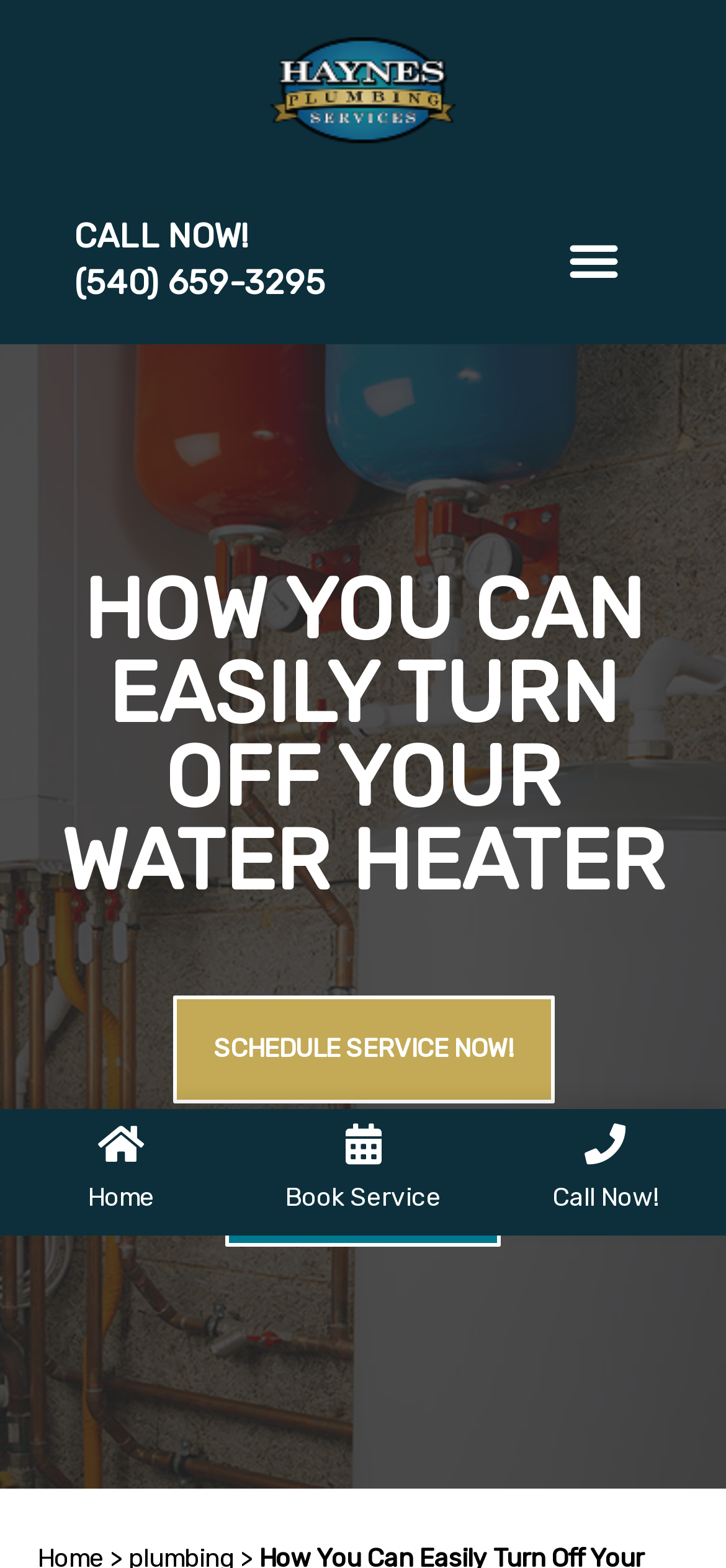Highlight the bounding box coordinates of the element you need to click to perform the following instruction: "Toggle the menu."

[0.764, 0.141, 0.872, 0.191]